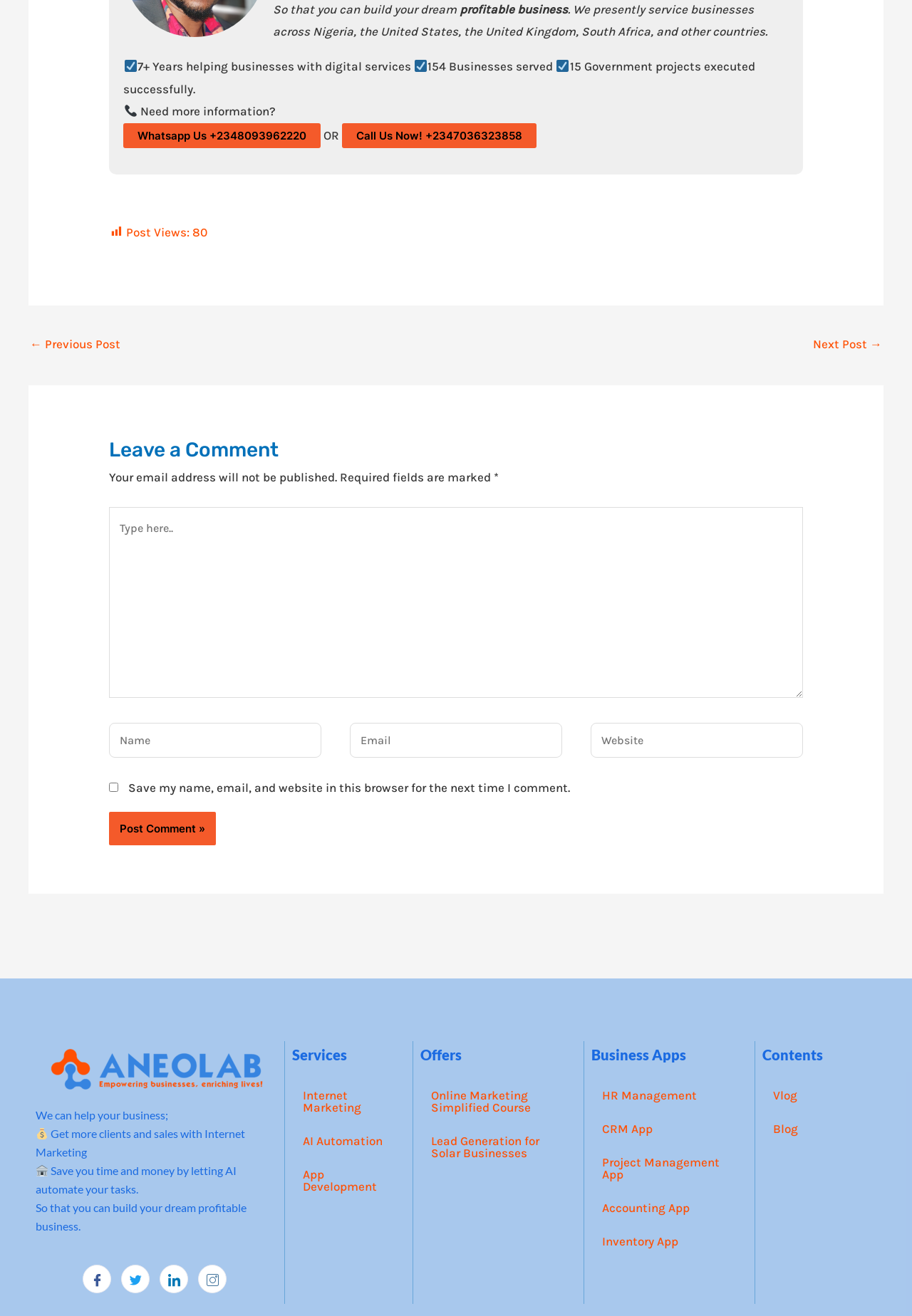Identify the bounding box coordinates of the area you need to click to perform the following instruction: "Click the Whatsapp Us button".

[0.135, 0.093, 0.352, 0.112]